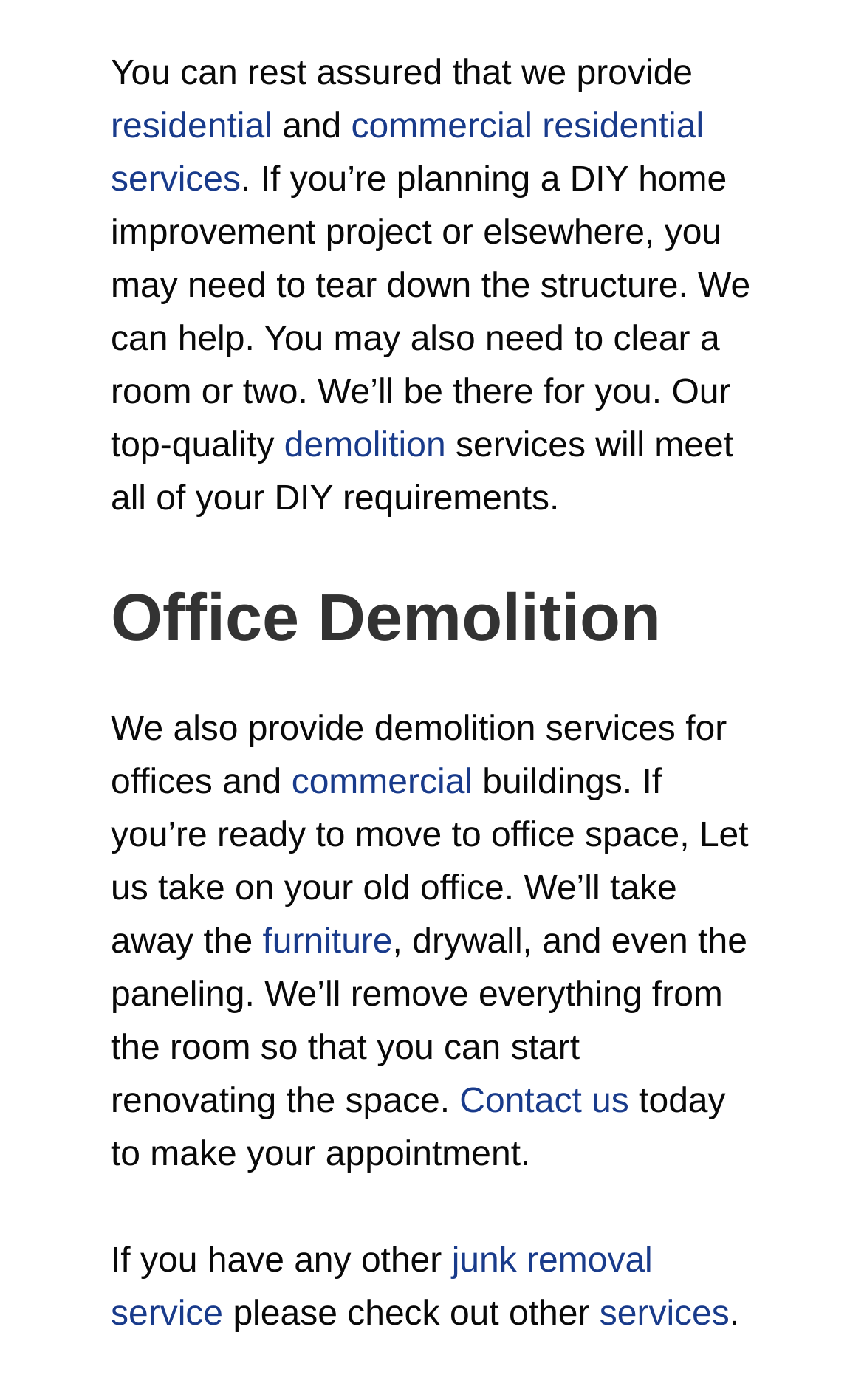Locate the bounding box of the user interface element based on this description: "junk removal service".

[0.128, 0.888, 0.755, 0.953]